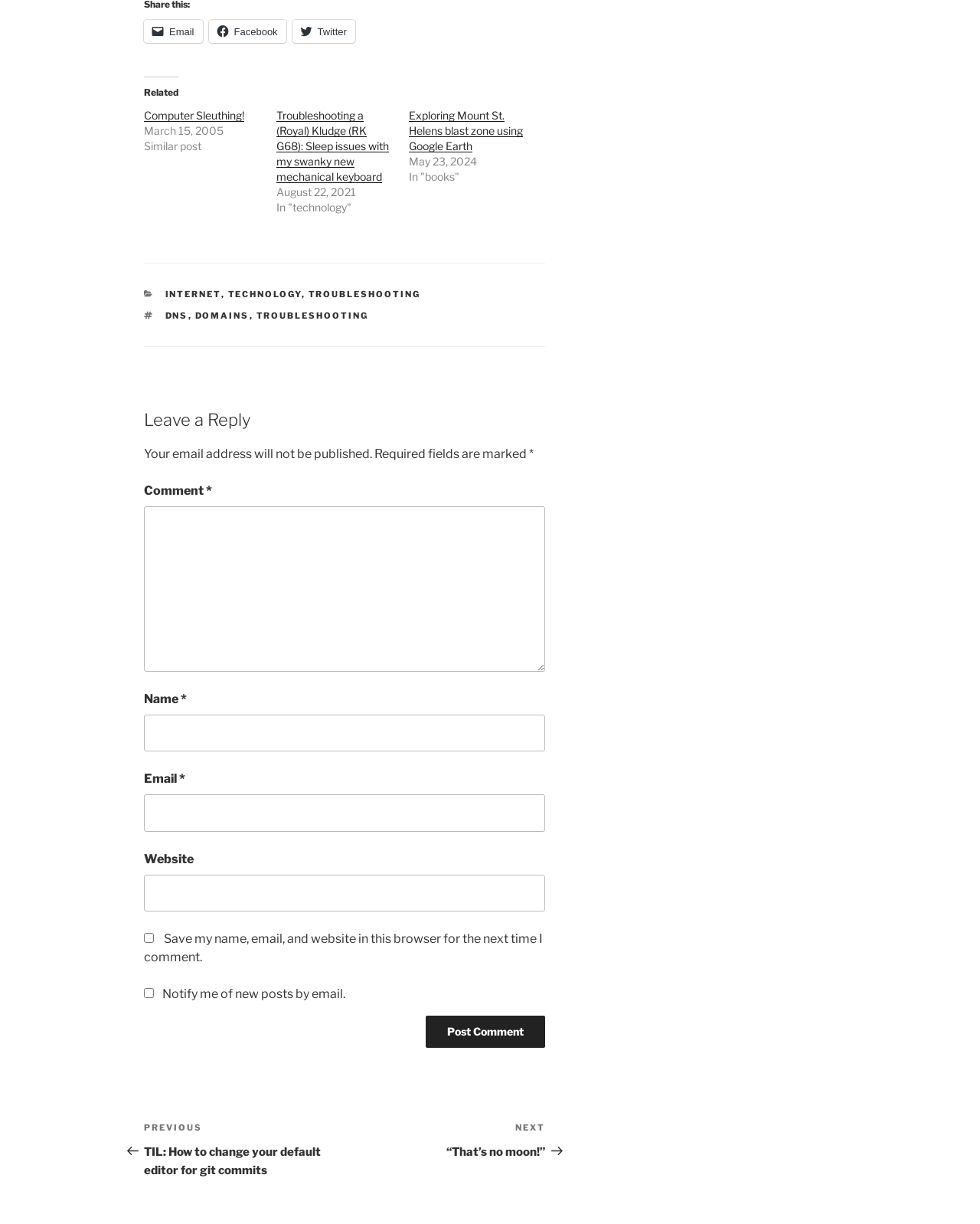Point out the bounding box coordinates of the section to click in order to follow this instruction: "Leave a comment".

[0.147, 0.413, 0.556, 0.549]